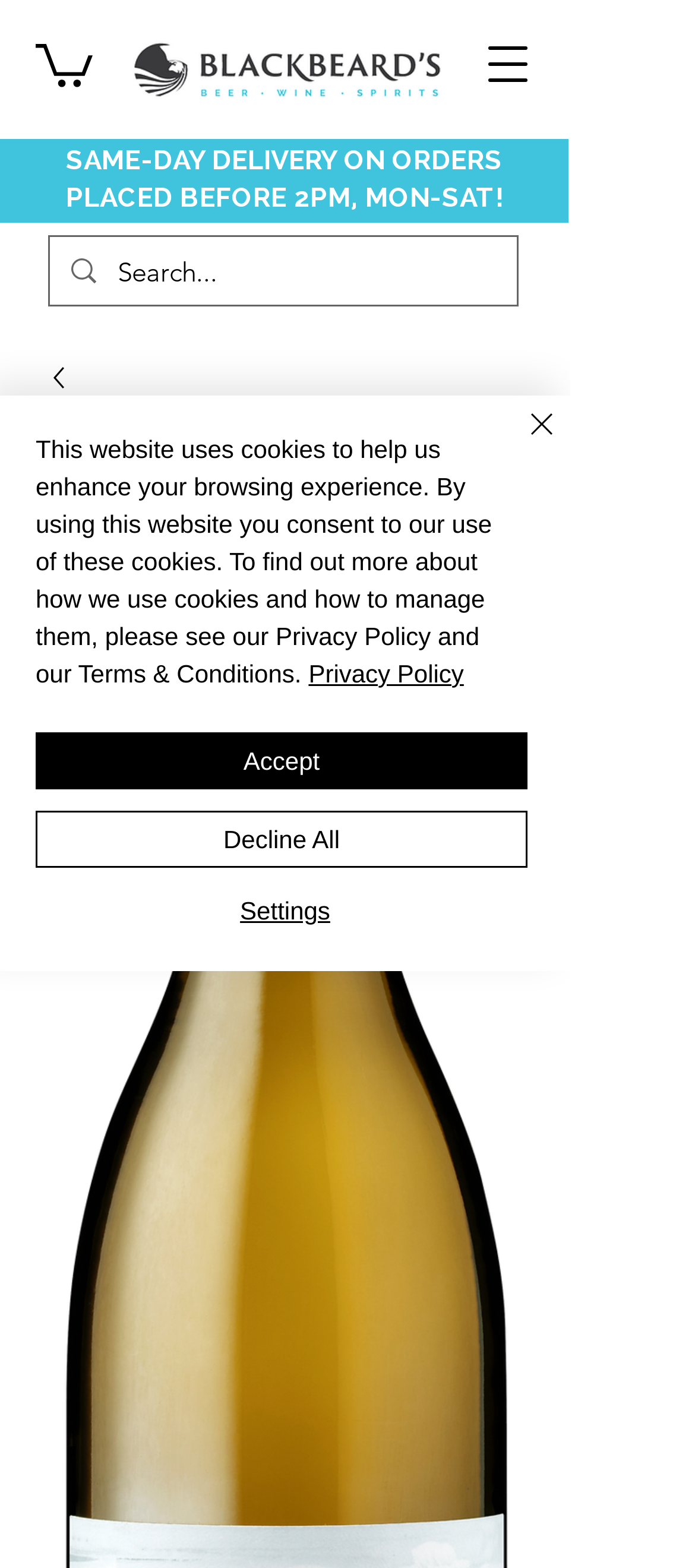Identify the bounding box for the given UI element using the description provided. Coordinates should be in the format (top-left x, top-left y, bottom-right x, bottom-right y) and must be between 0 and 1. Here is the description: Terms & Conditions

[0.278, 0.508, 0.589, 0.526]